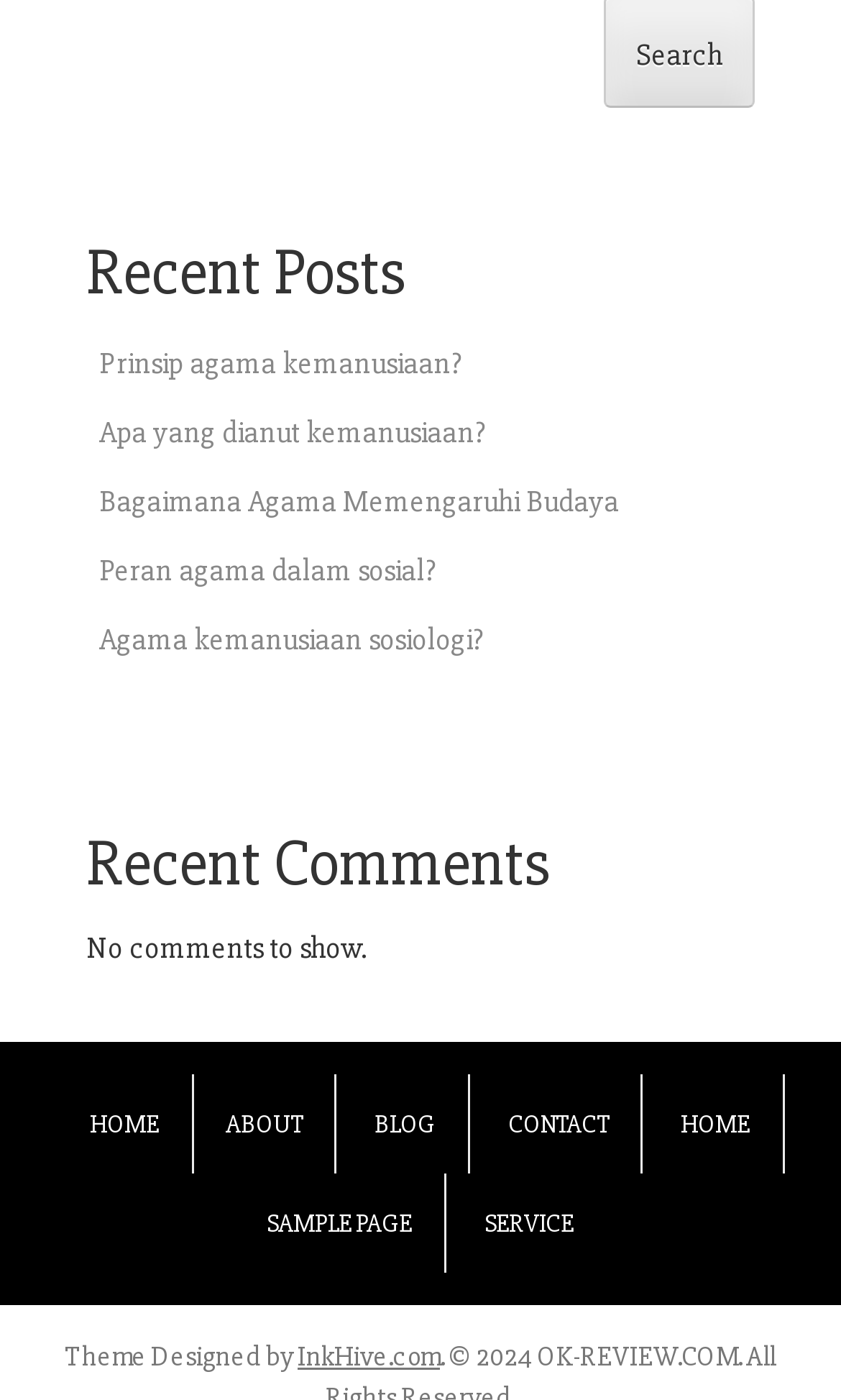Identify the bounding box coordinates for the element you need to click to achieve the following task: "check recent comments". The coordinates must be four float values ranging from 0 to 1, formatted as [left, top, right, bottom].

[0.103, 0.592, 0.897, 0.643]